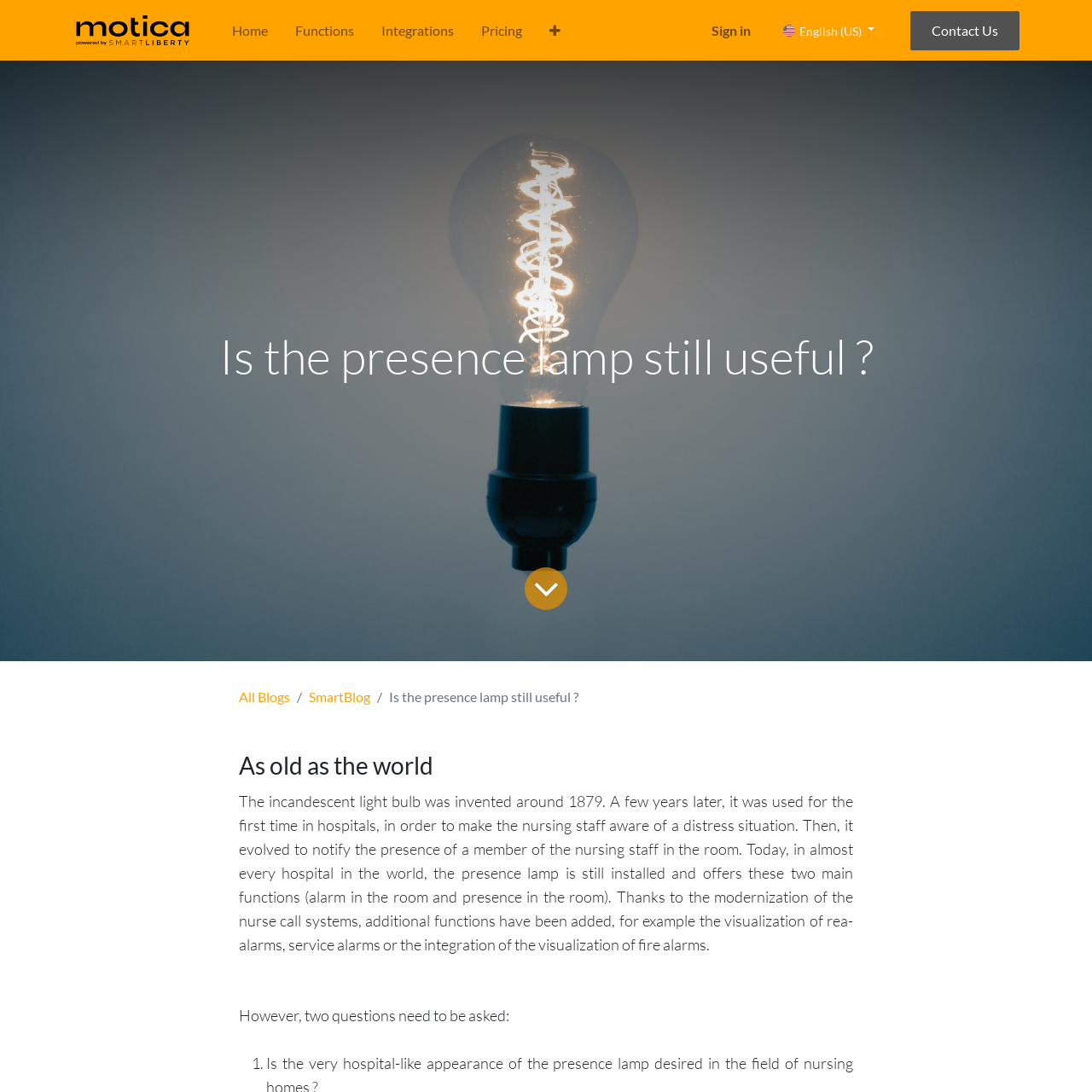Please determine the bounding box coordinates of the area that needs to be clicked to complete this task: 'Read the blog content'. The coordinates must be four float numbers between 0 and 1, formatted as [left, top, right, bottom].

[0.48, 0.52, 0.52, 0.559]